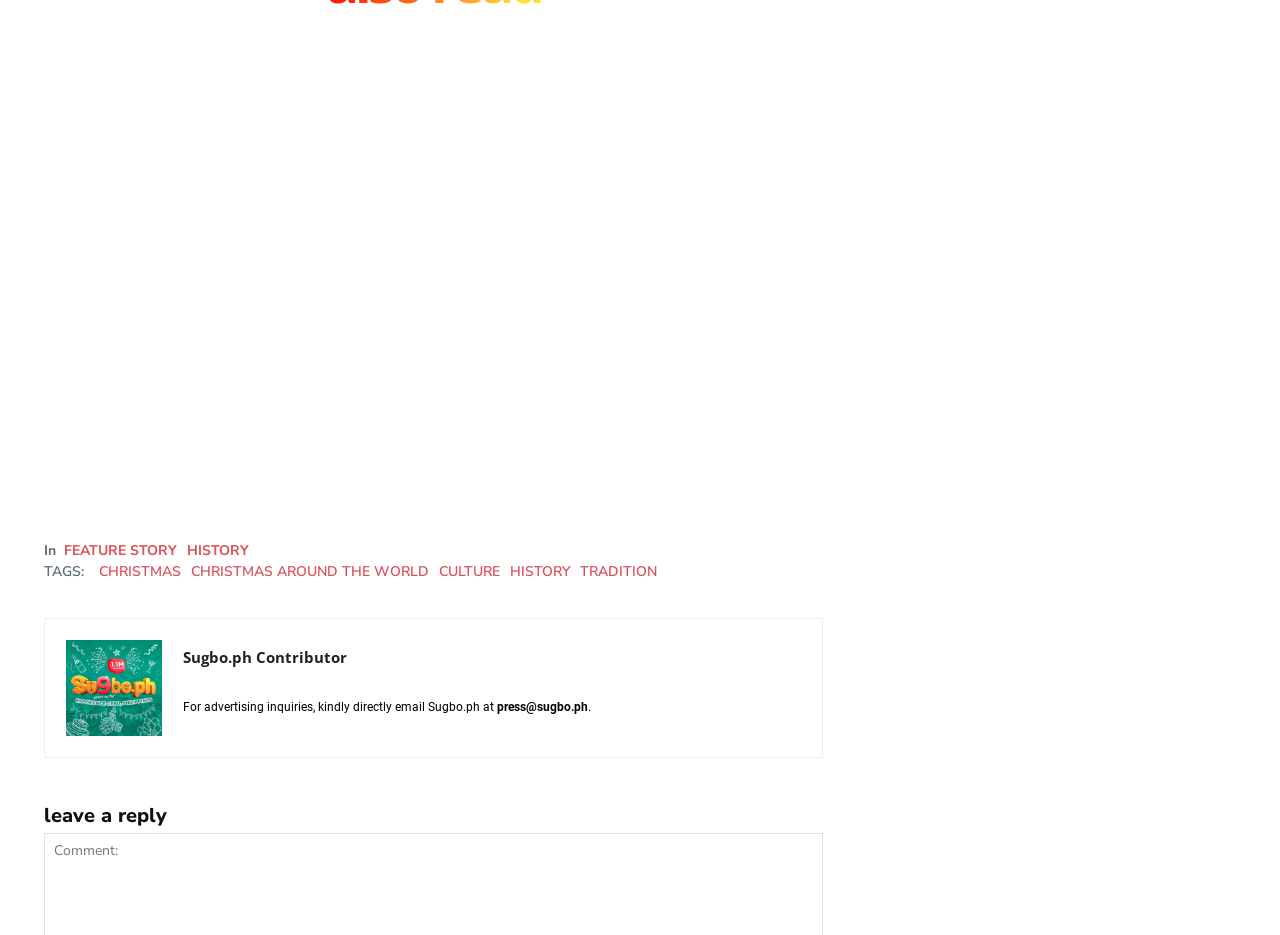How many tags are there?
Using the details from the image, give an elaborate explanation to answer the question.

I counted the number of tags, which includes 'CHRISTMAS', 'CHRISTMAS AROUND THE WORLD', 'CULTURE', 'HISTORY', and 'TRADITION', totaling 5 tags.